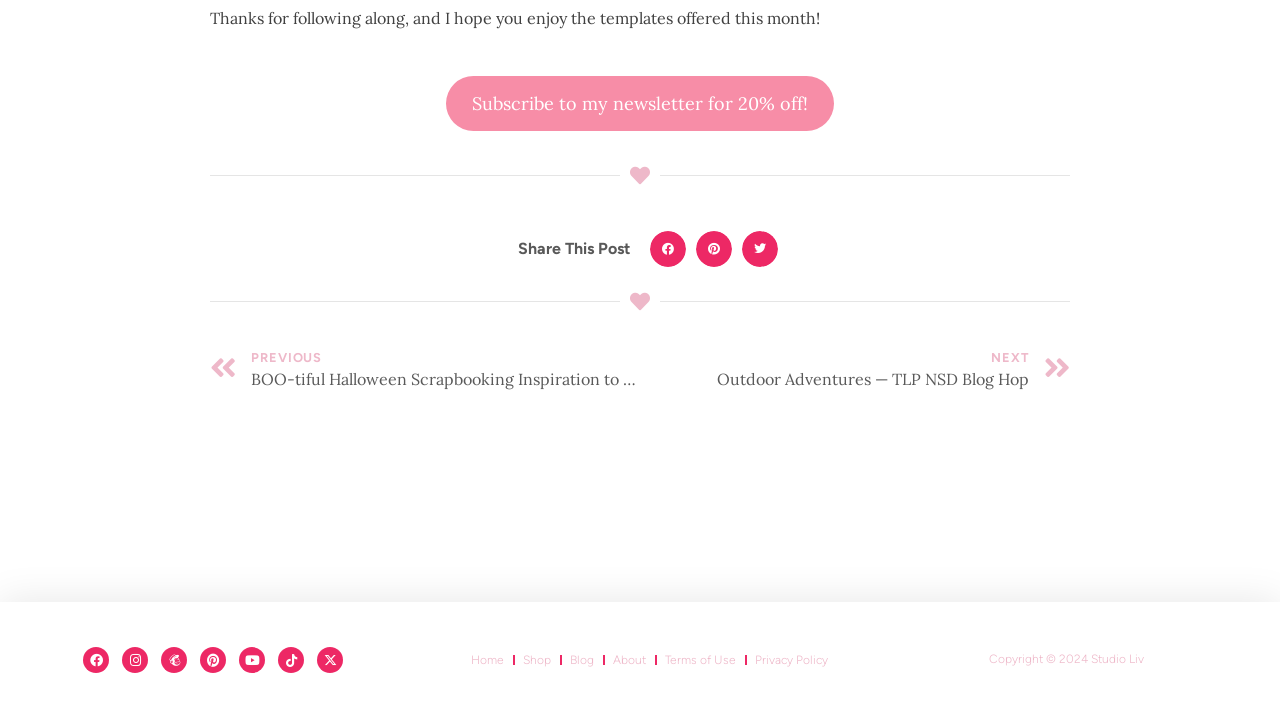What is the author's newsletter offer?
Please interpret the details in the image and answer the question thoroughly.

The author is offering 20% off to subscribers of their newsletter, as mentioned in the link 'Subscribe to my newsletter for 20% off!'.